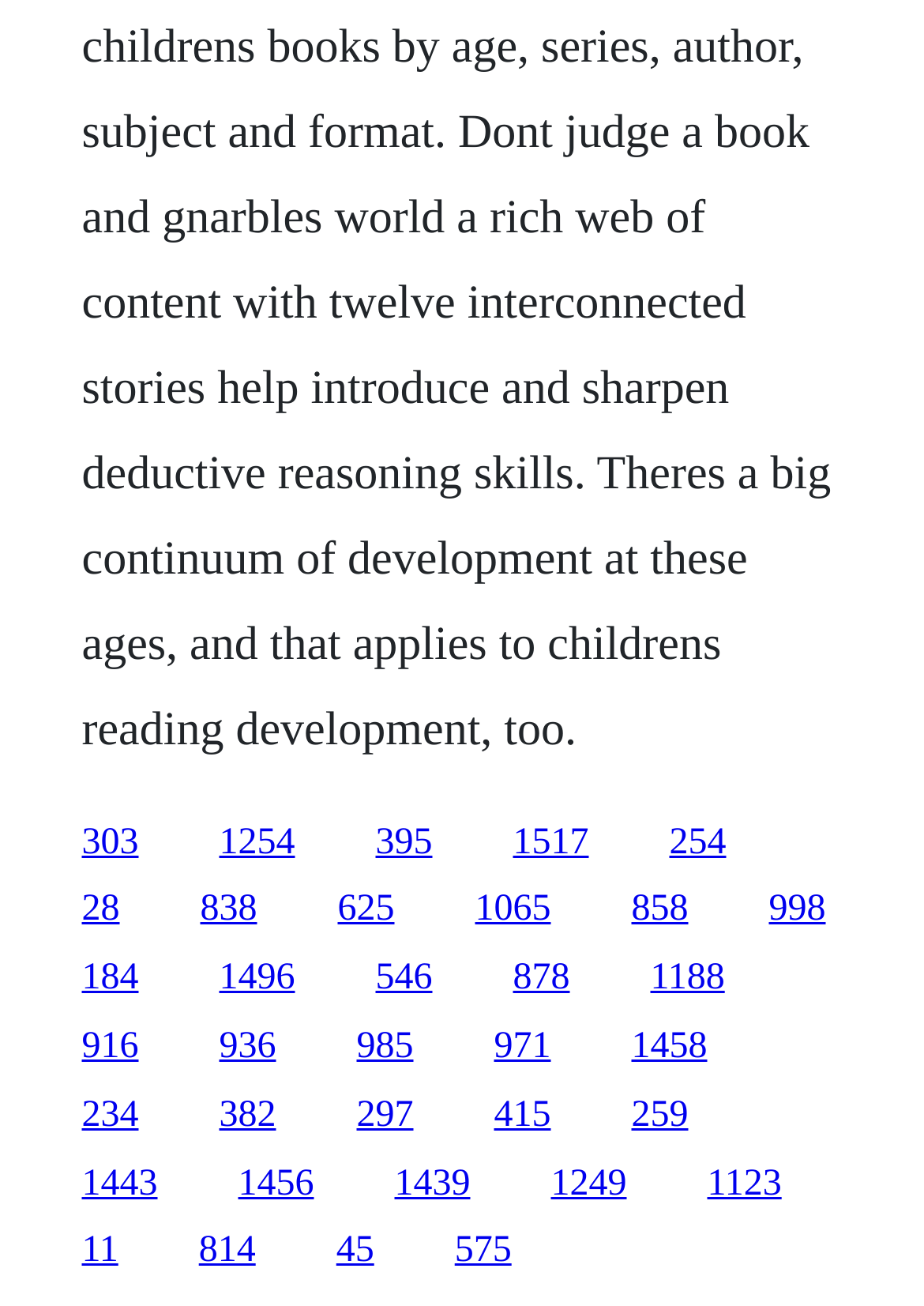Find and specify the bounding box coordinates that correspond to the clickable region for the instruction: "go to the thirteenth link".

[0.704, 0.734, 0.784, 0.764]